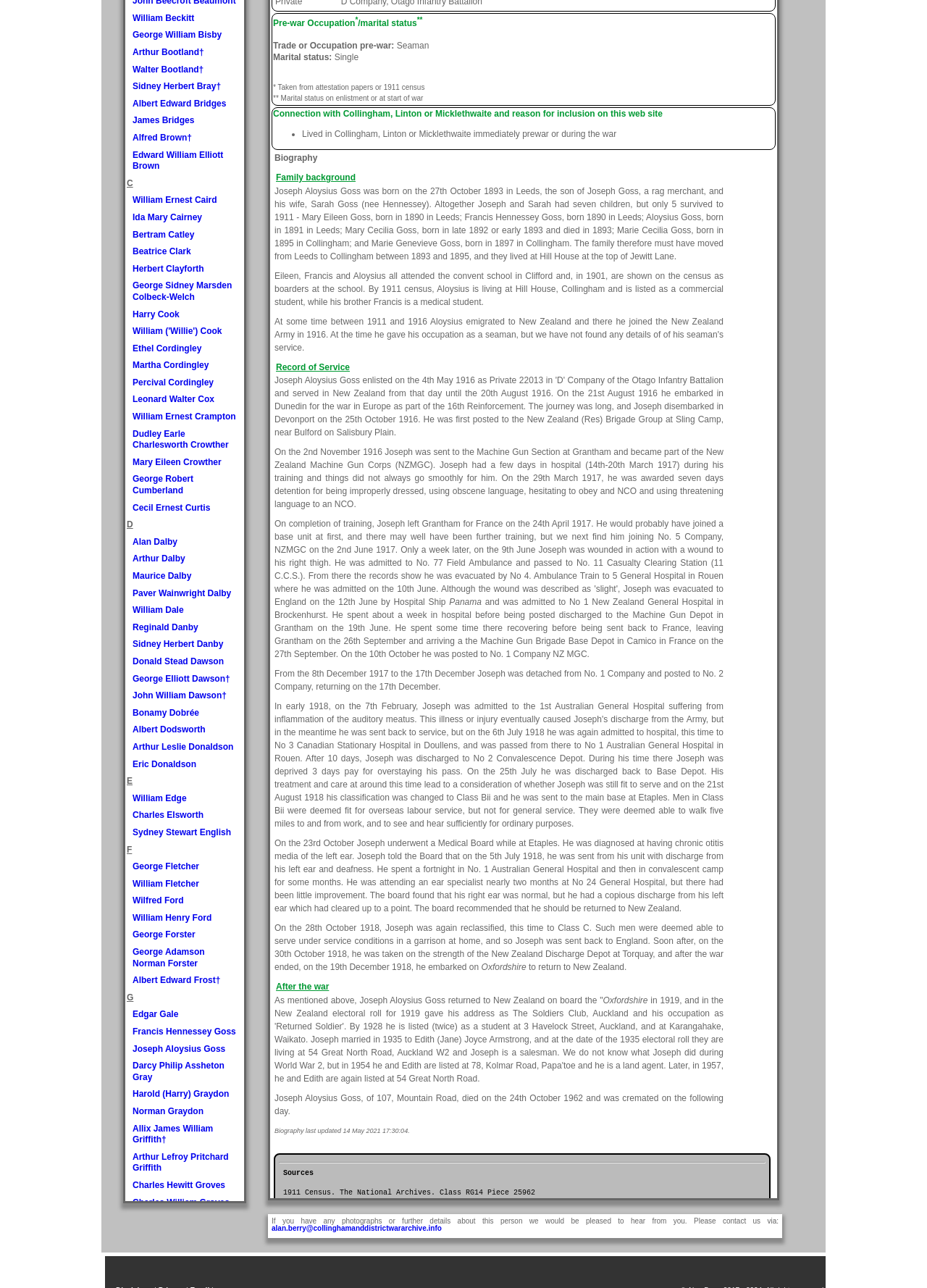Extract the bounding box coordinates for the described element: "William Edge". The coordinates should be represented as four float numbers between 0 and 1: [left, top, right, bottom].

[0.143, 0.616, 0.201, 0.624]